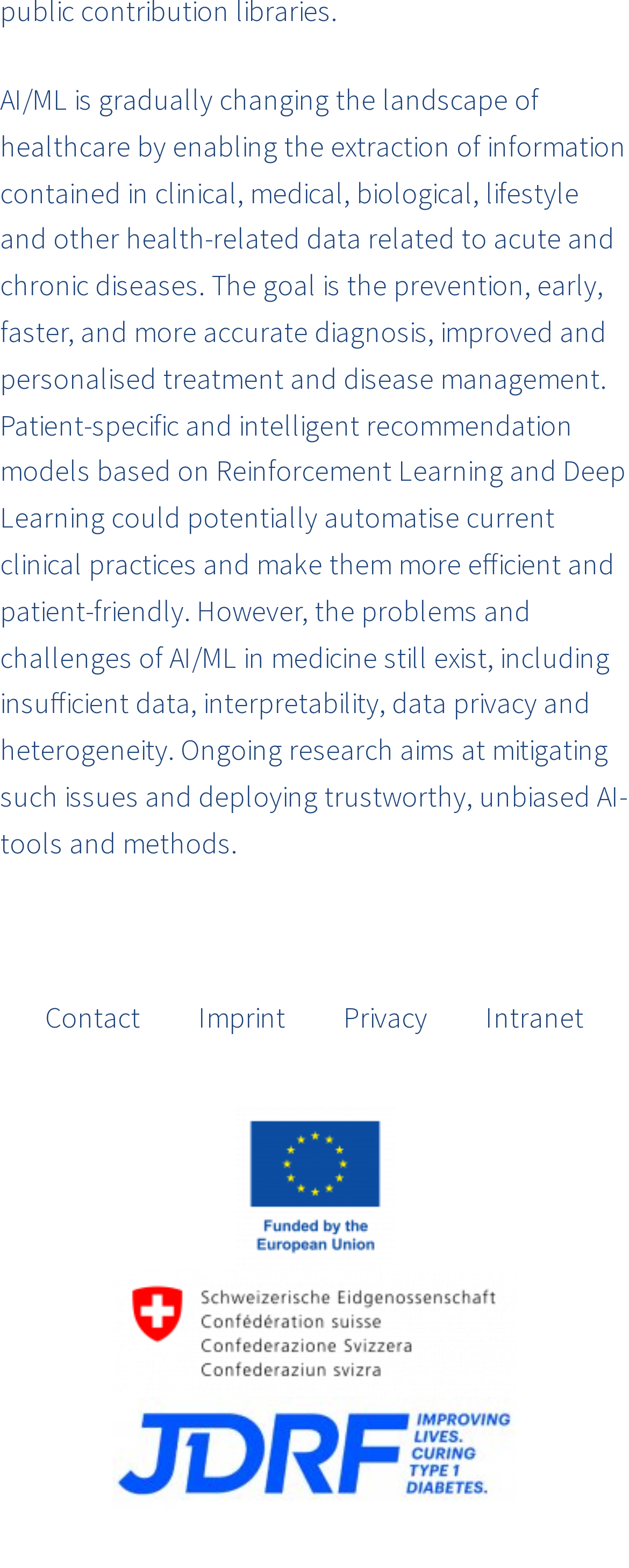Please study the image and answer the question comprehensively:
What is the main topic of the webpage?

The main topic of the webpage is AI/ML in healthcare, which can be inferred from the StaticText element that describes the role of AI/ML in changing the landscape of healthcare.